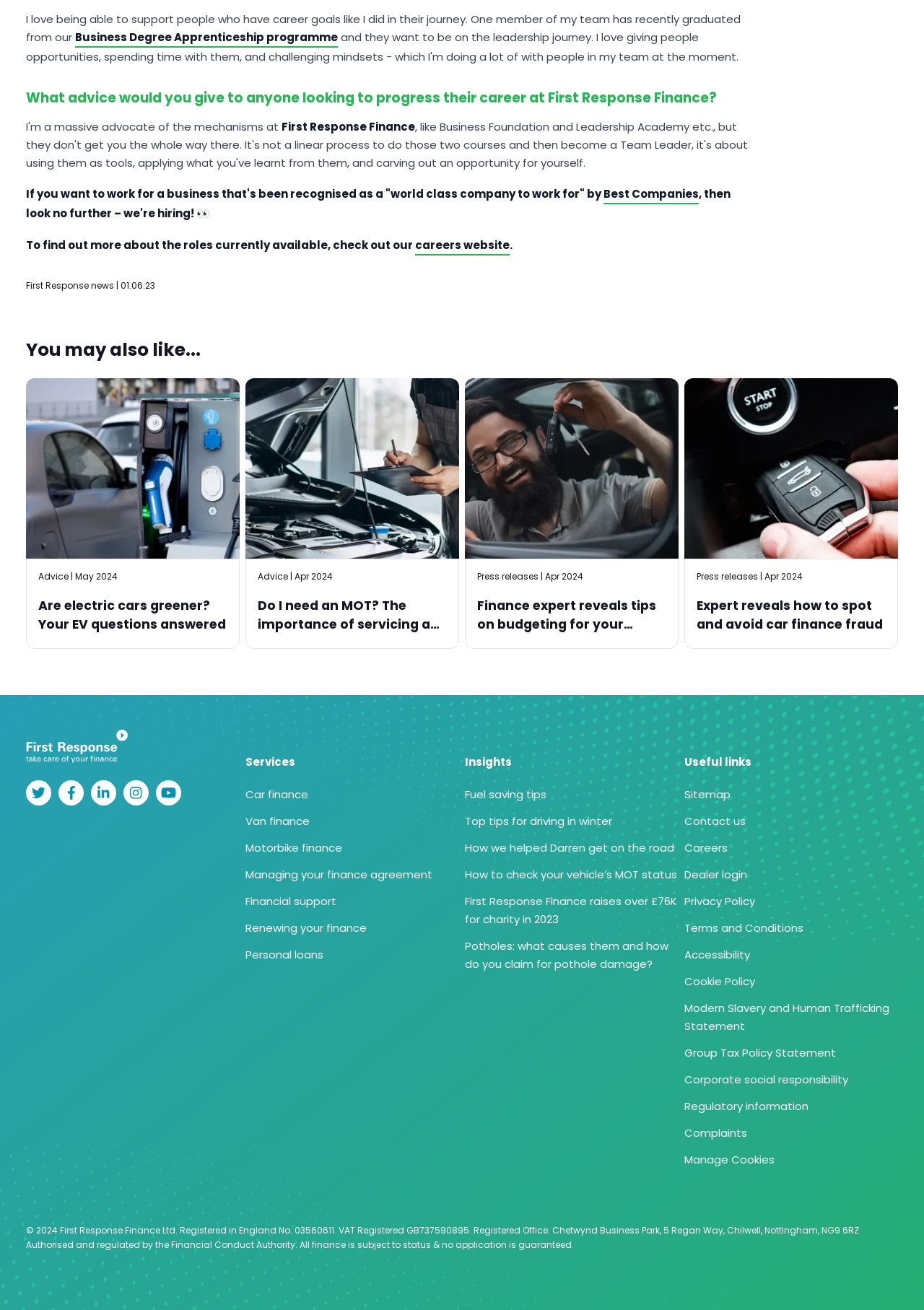Kindly determine the bounding box coordinates for the clickable area to achieve the given instruction: "View First Response Finance on Twitter".

[0.028, 0.595, 0.055, 0.615]